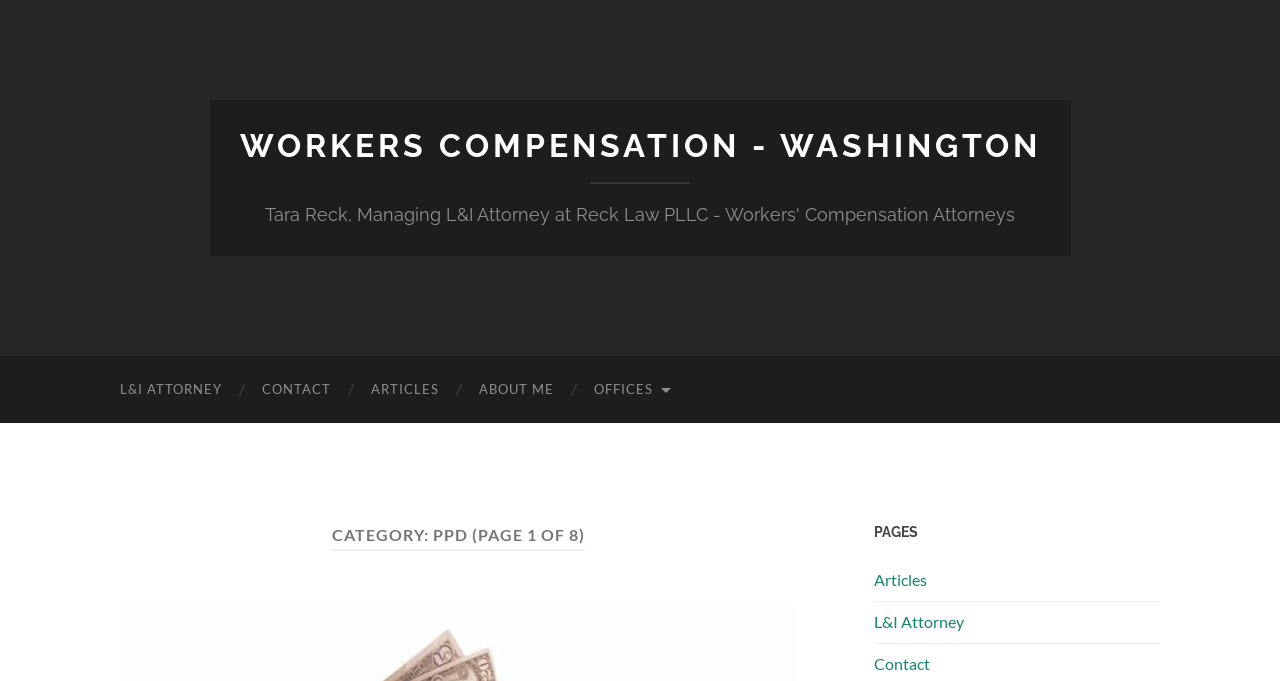Identify the bounding box coordinates for the UI element that matches this description: "Offices".

[0.448, 0.523, 0.538, 0.621]